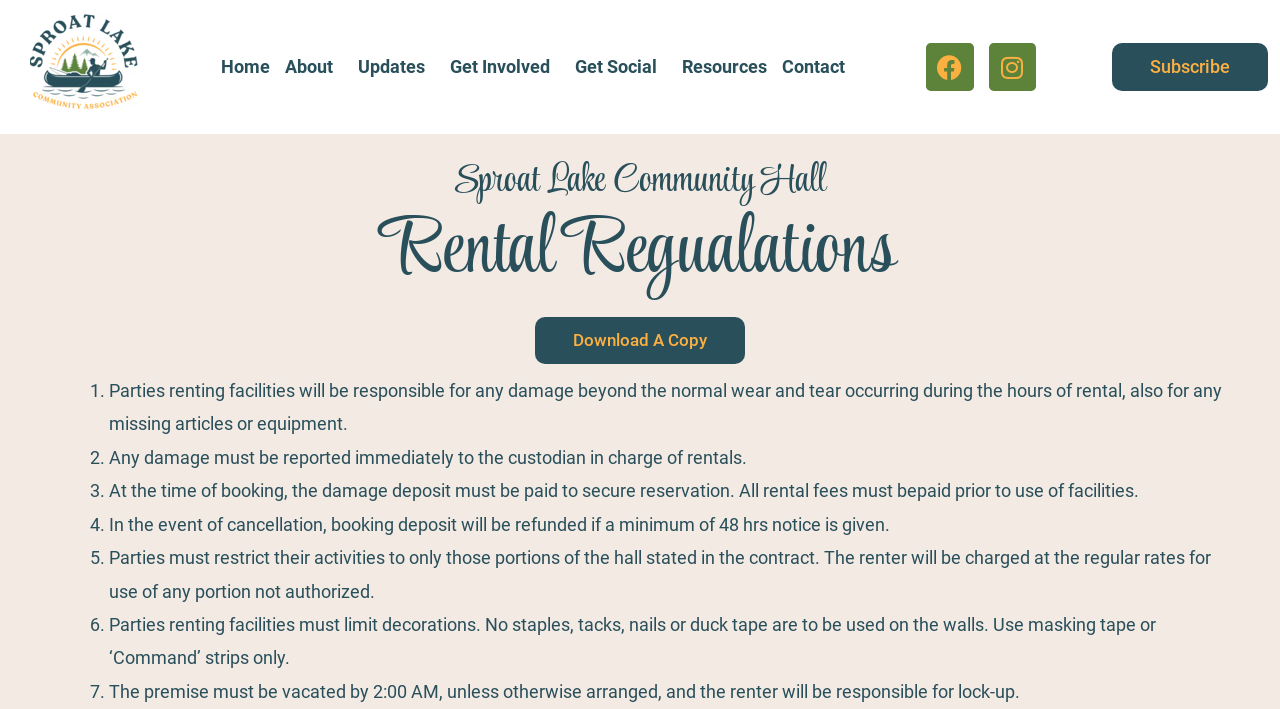Please predict the bounding box coordinates of the element's region where a click is necessary to complete the following instruction: "Visit Facebook page". The coordinates should be represented by four float numbers between 0 and 1, i.e., [left, top, right, bottom].

[0.723, 0.061, 0.761, 0.128]